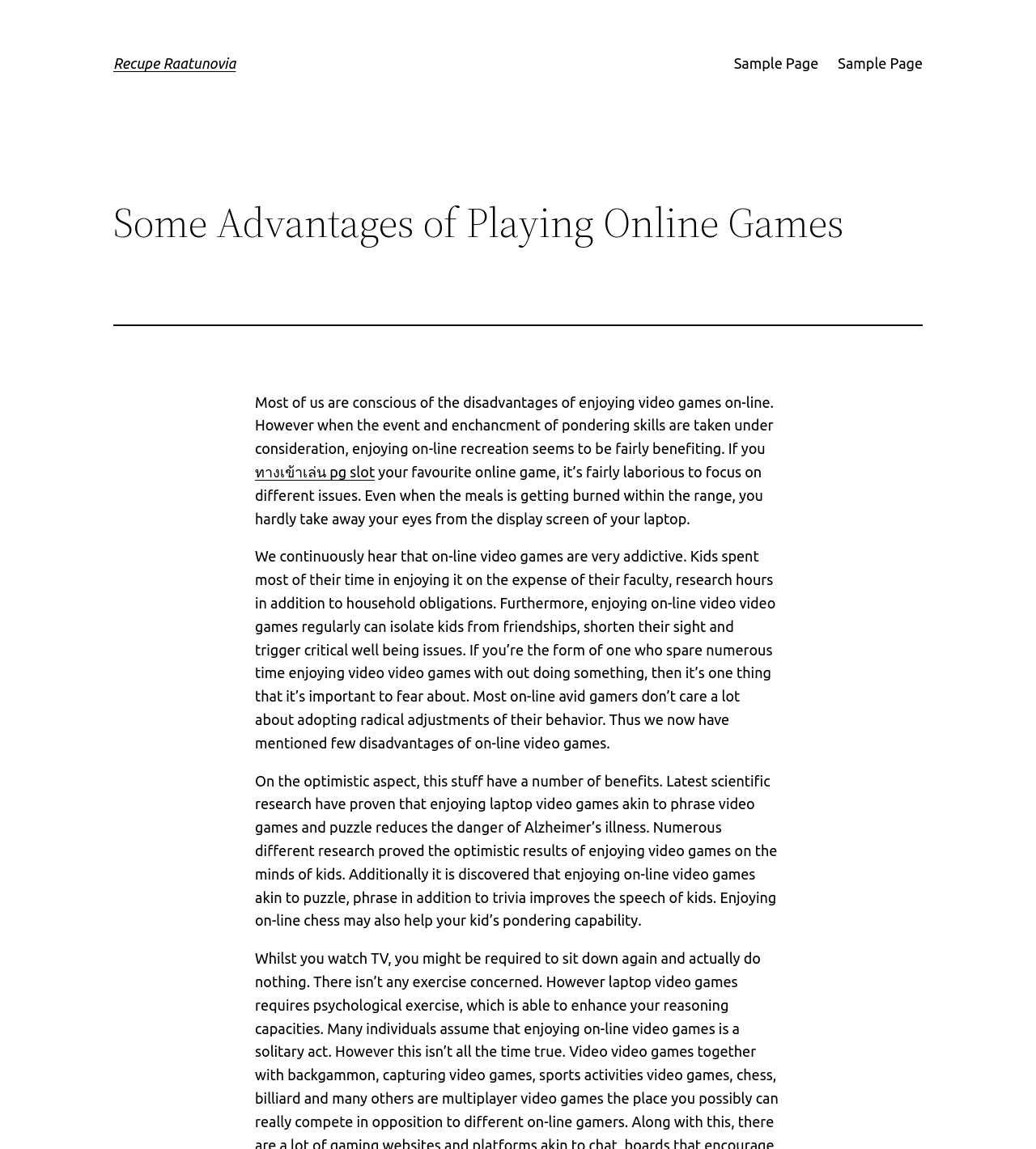What is the negative effect of excessive online gaming on children?
Provide a detailed and well-explained answer to the question.

The webpage mentions that playing online video games regularly can isolate kids from friendships, which implies that excessive online gaming can lead to social isolation in children.